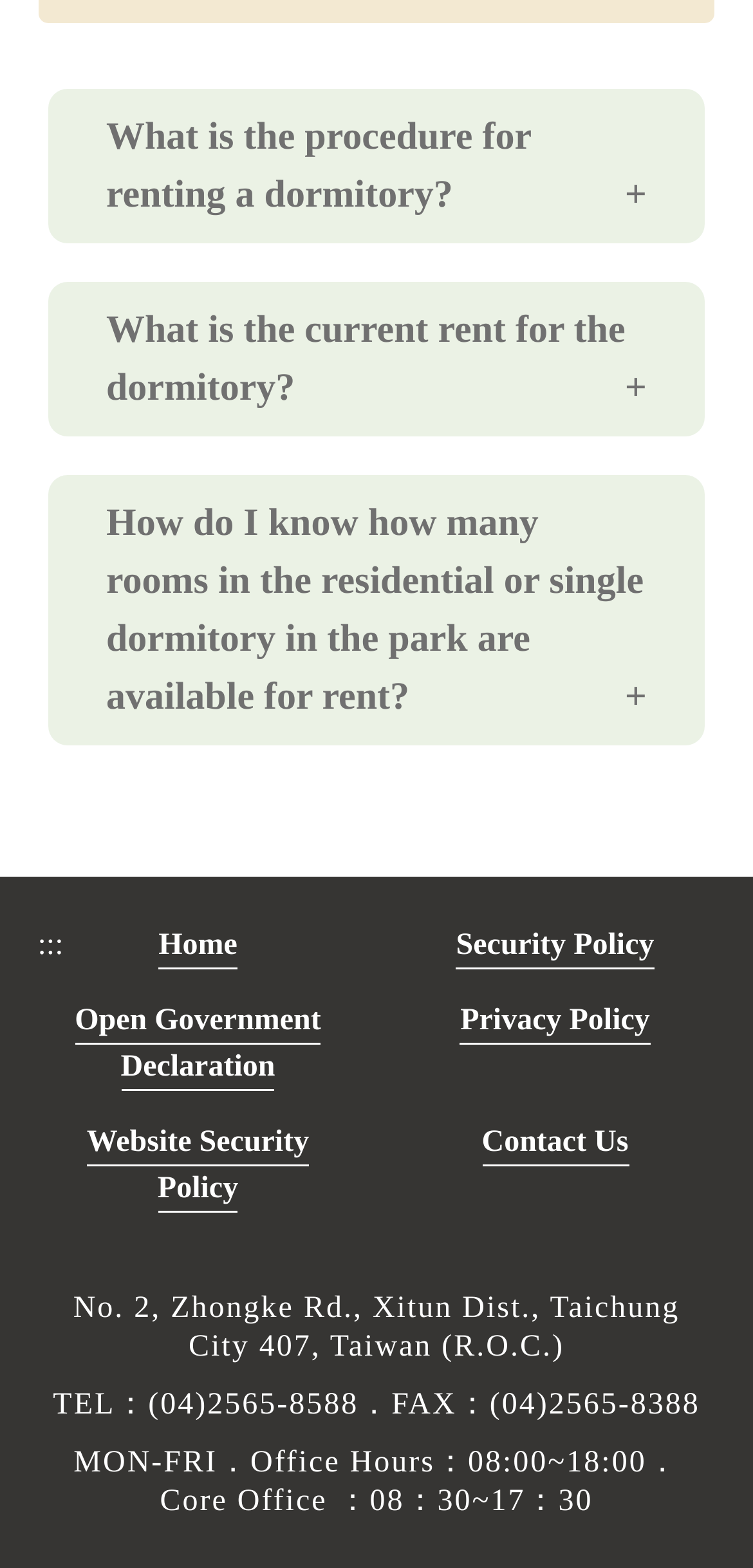Using the provided element description: "353 1442 8588", determine the bounding box coordinates of the corresponding UI element in the screenshot.

None